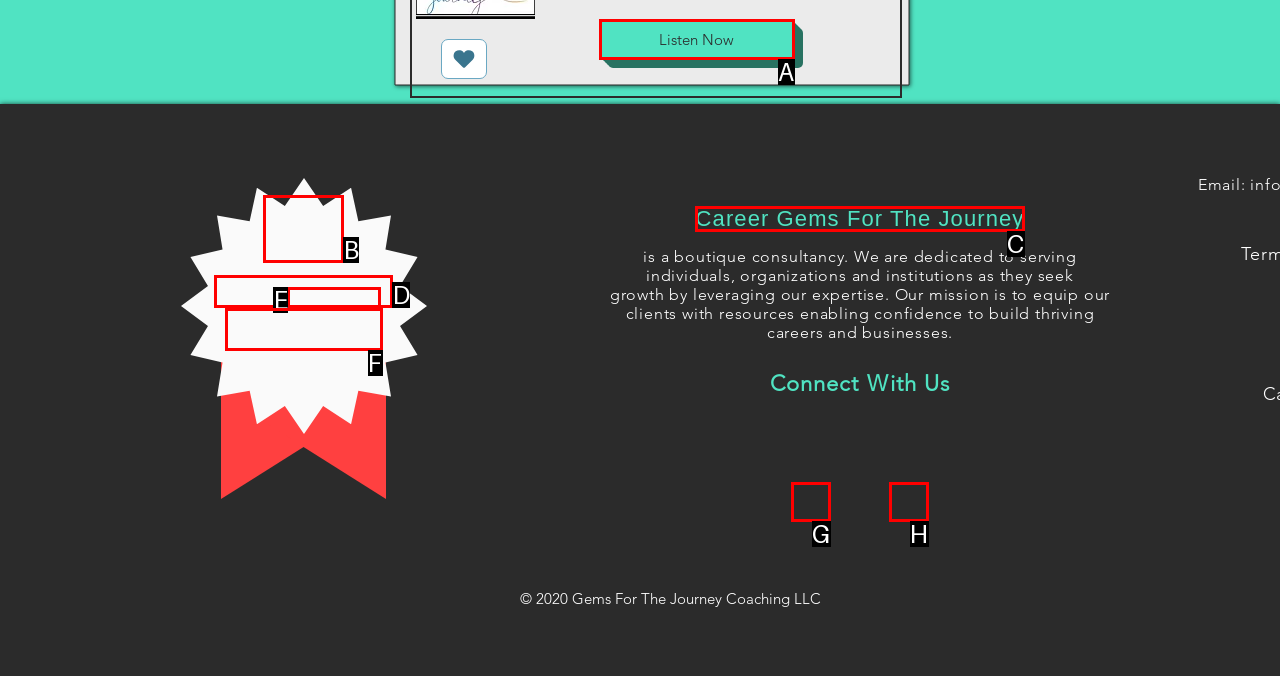Select the letter from the given choices that aligns best with the description: Award Winner!. Reply with the specific letter only.

F